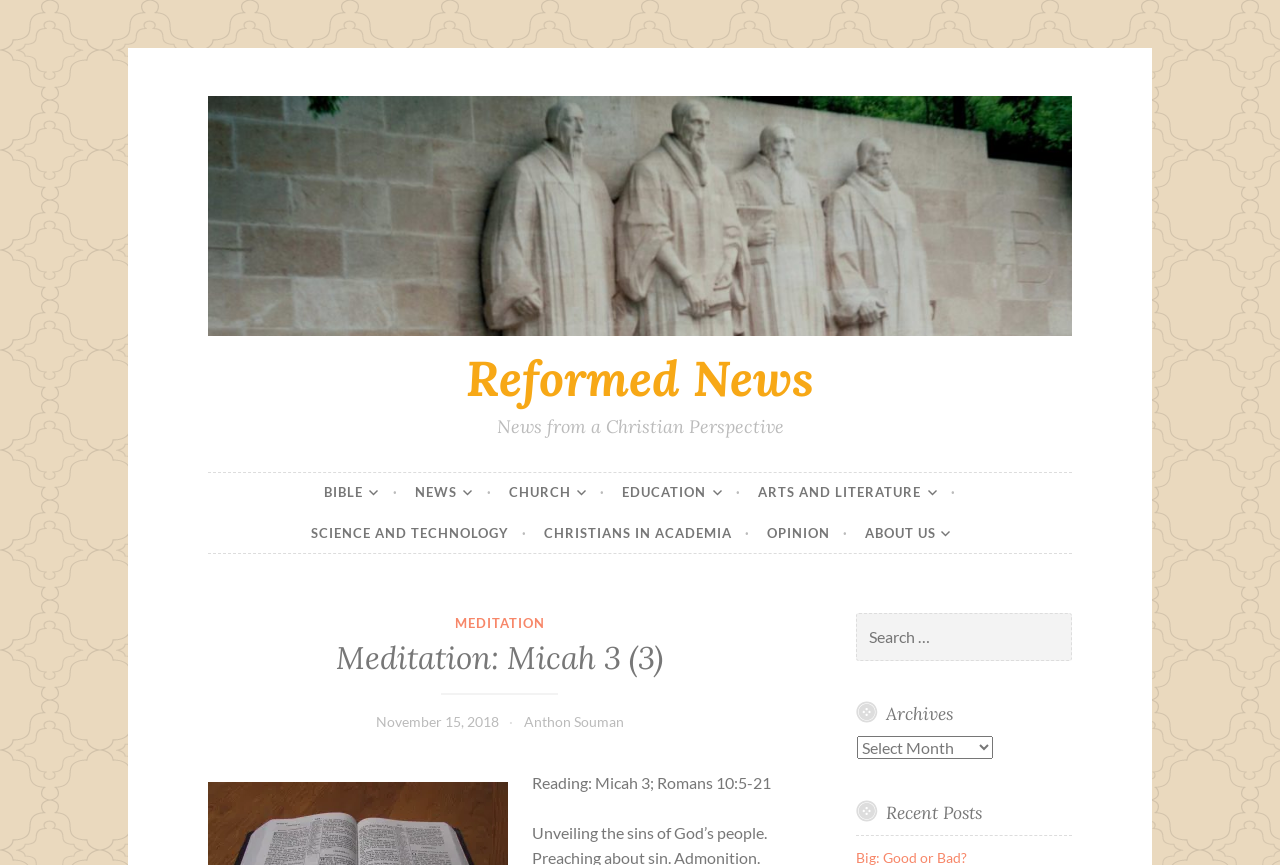Create an in-depth description of the webpage, covering main sections.

This webpage is a meditation article from a Christian perspective, titled "Meditation: Micah 3 (3) – Reformed News". At the top, there is a link to skip to the content. Below that, there is a header section with a link to the website's homepage, "Reformed News", and a subtitle "News from a Christian Perspective". 

To the right of the header section, there are several links to different categories, including "BIBLE", "NEWS", "CHURCH", "EDUCATION", "ARTS AND LITERATURE", "SCIENCE AND TECHNOLOGY", "CHRISTIANS IN ACADEMIA", "OPINION", and "ABOUT US". 

Below the header section, there is a subheader section with a link to "MEDITATION" and the title of the article "Meditation: Micah 3 (3)". The article's author, "Anthon Souman", and the date "November 15, 2018" are also displayed. 

The main content of the article is introduced with the text "Reading: Micah 3; Romans 10:5-21", which is followed by the article's body. 

On the right side of the page, there is a search box with a label "Search for:". Below the search box, there are three headings: "Archives", "Recent Posts", and a dropdown menu for archives.